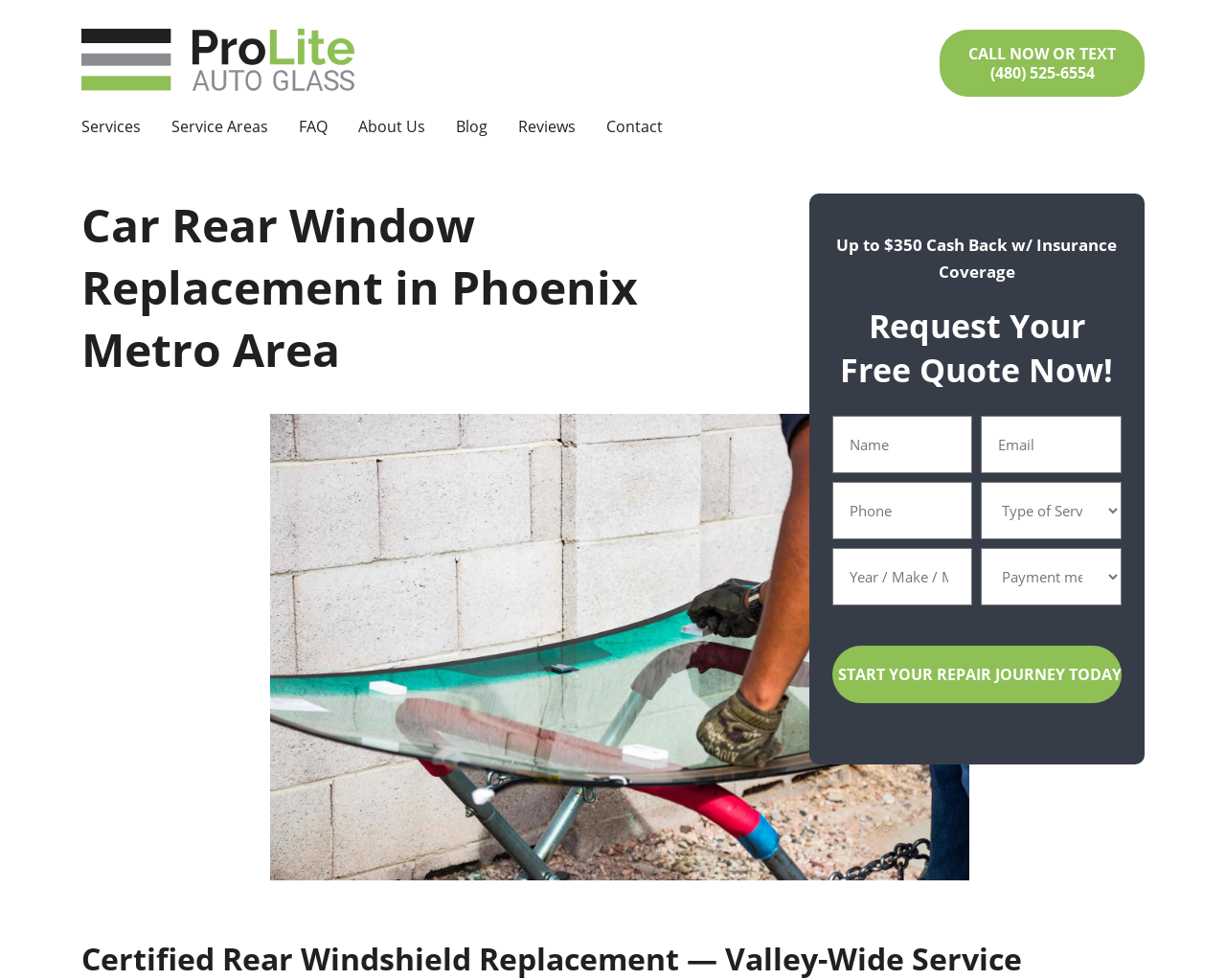Please indicate the bounding box coordinates for the clickable area to complete the following task: "Click the 'CALL NOW OR TEXT (480) 525-6554' link". The coordinates should be specified as four float numbers between 0 and 1, i.e., [left, top, right, bottom].

[0.766, 0.03, 0.934, 0.099]